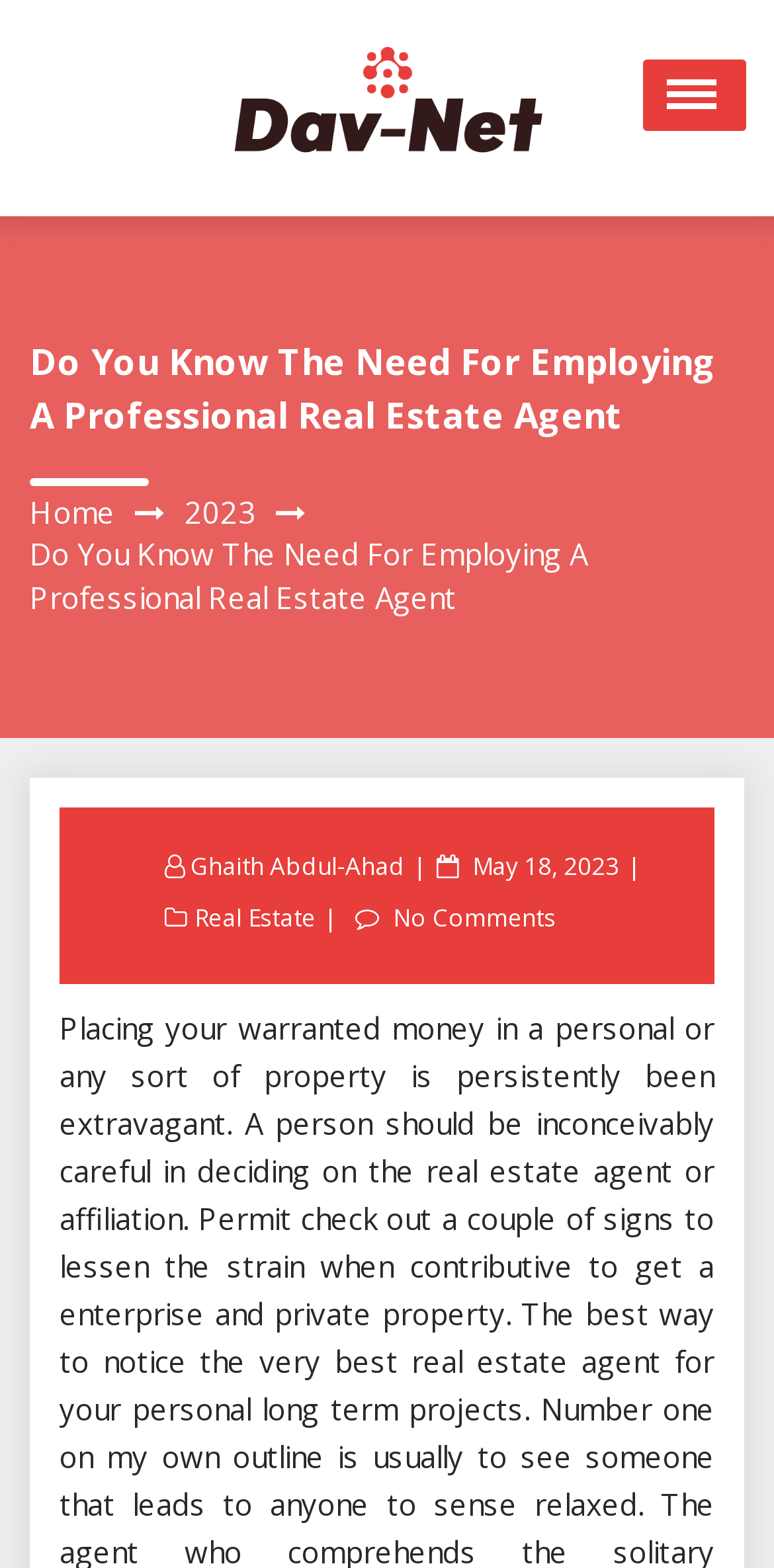Please locate the clickable area by providing the bounding box coordinates to follow this instruction: "Go to the 'Shopping' page".

[0.0, 0.109, 1.0, 0.172]